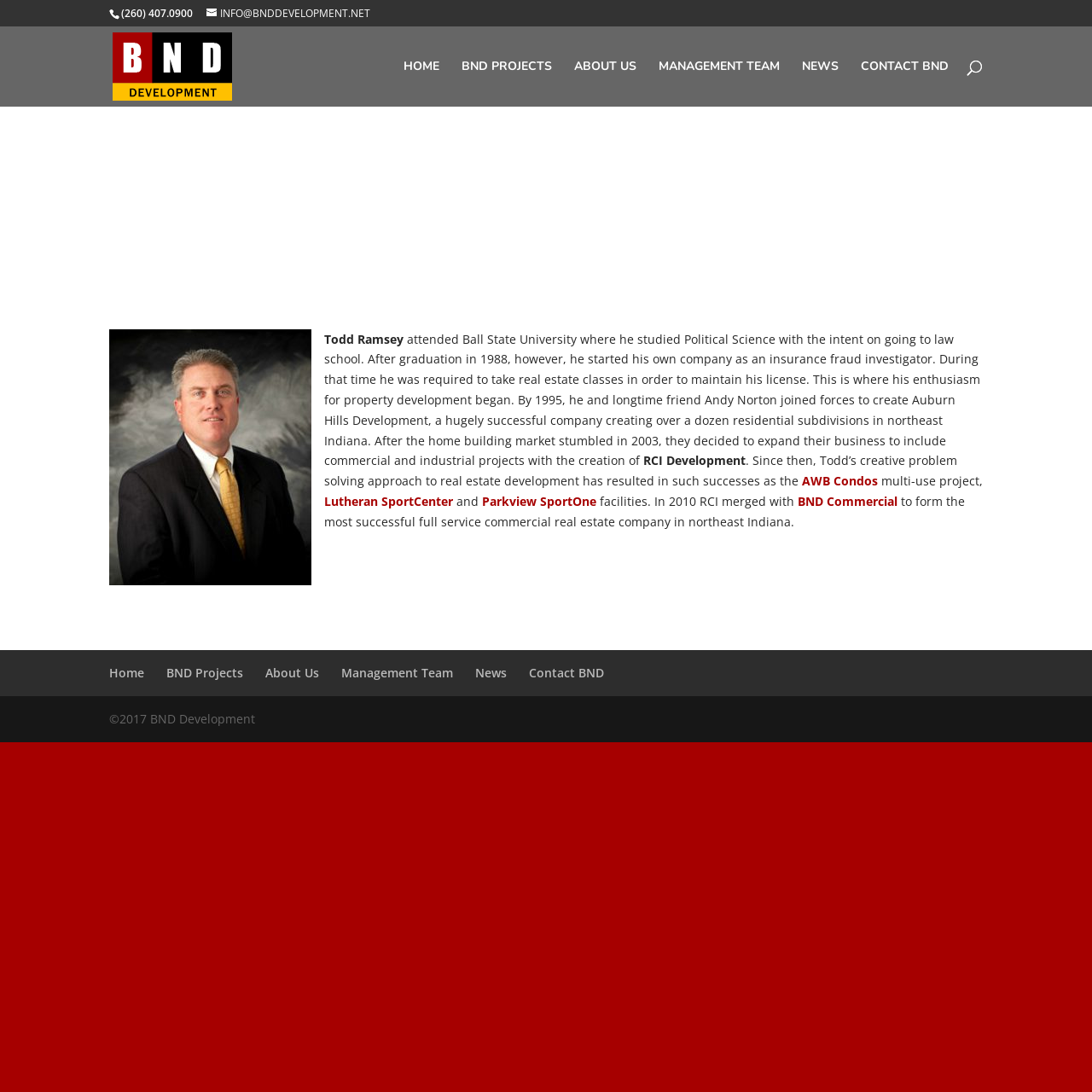Can you find and provide the main heading text of this webpage?

Todd Ramsey | BND Development